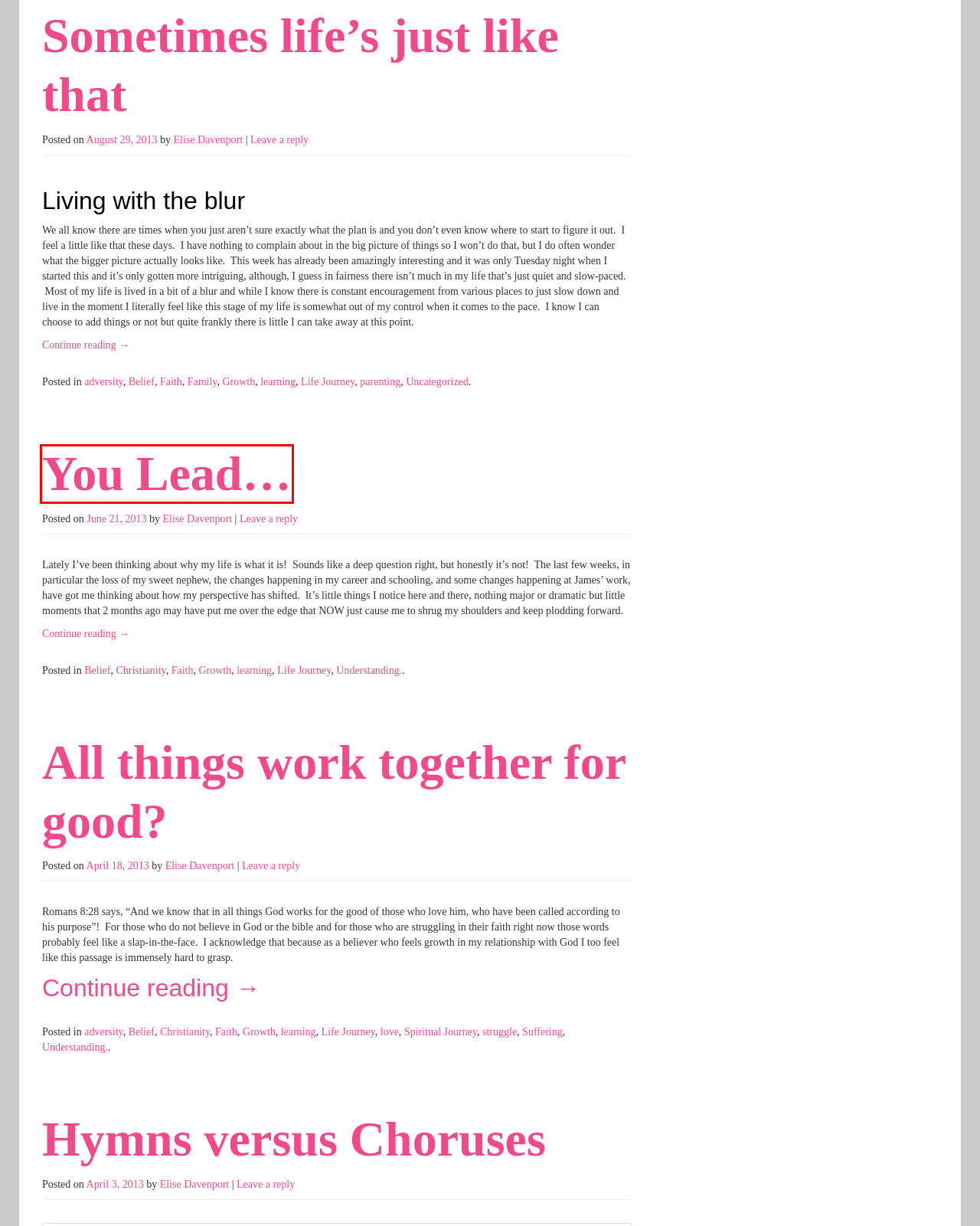You are given a webpage screenshot where a red bounding box highlights an element. Determine the most fitting webpage description for the new page that loads after clicking the element within the red bounding box. Here are the candidates:
A. All things work together for good? « growing couches
B. Hymns versus Choruses « growing couches
C. You Lead… « growing couches
D. adversity « growing couches
E. Suffering « growing couches
F. Family « growing couches
G. Sometimes life’s just like that « growing couches
H. Uncategorized « growing couches

C